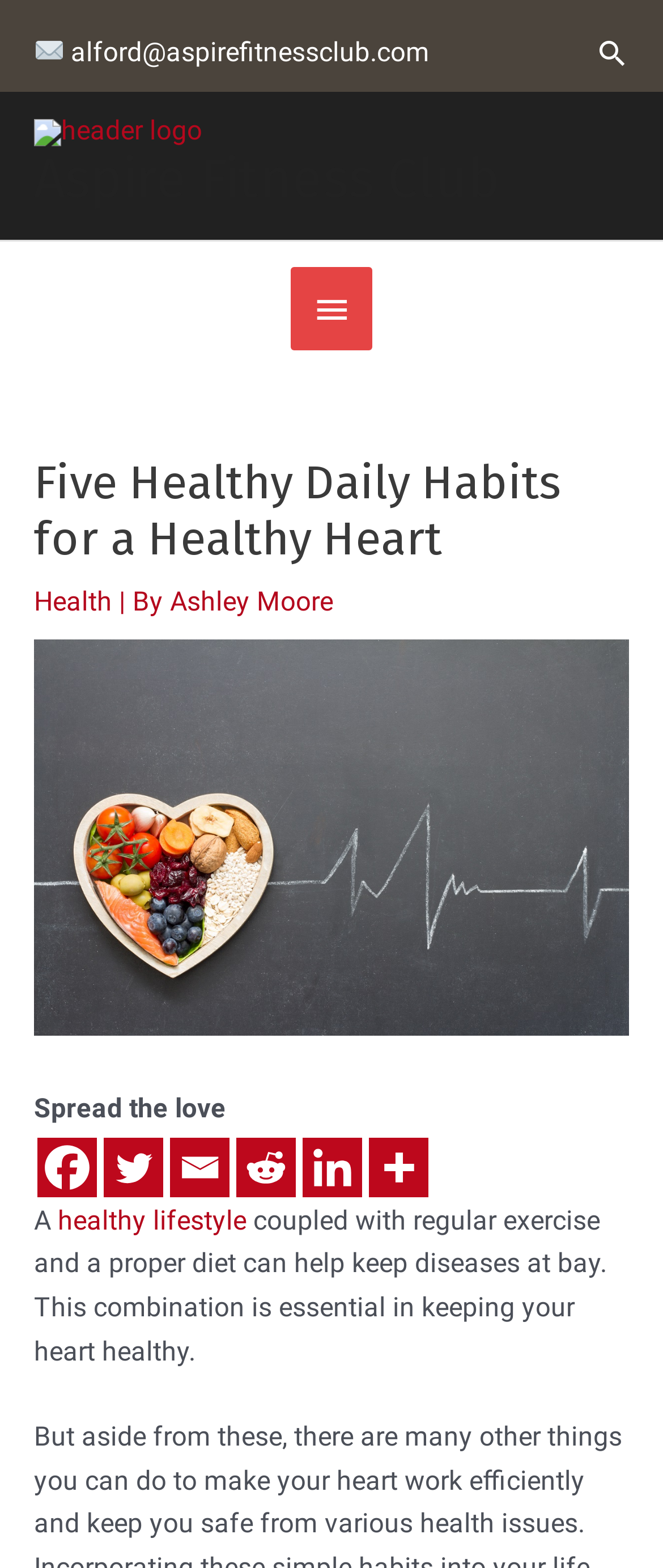Identify the bounding box coordinates for the element that needs to be clicked to fulfill this instruction: "Visit the Aspire Fitness Club homepage". Provide the coordinates in the format of four float numbers between 0 and 1: [left, top, right, bottom].

[0.051, 0.093, 0.754, 0.134]